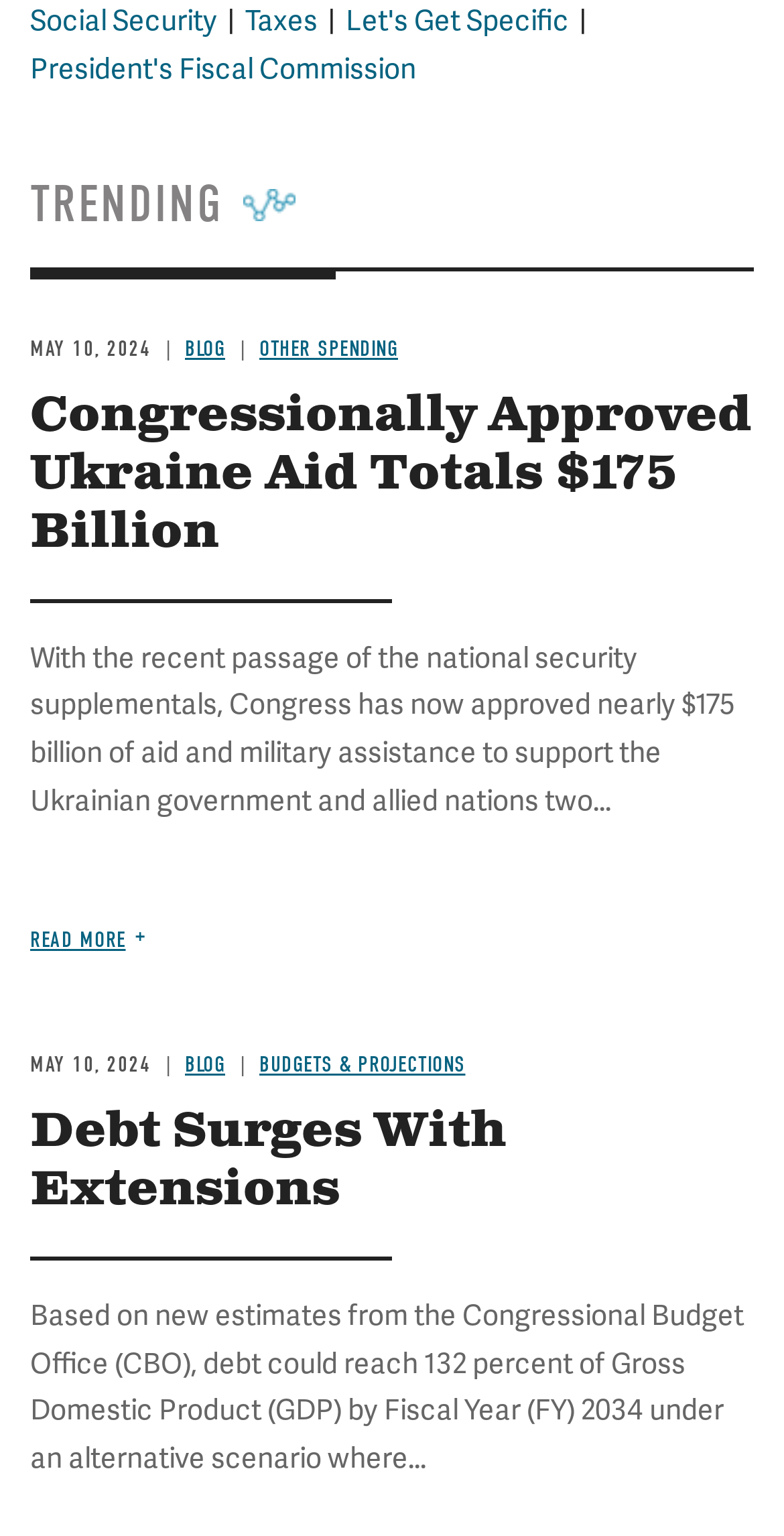Please provide a comprehensive response to the question based on the details in the image: How many articles are on the webpage?

I counted the number of article elements on the webpage, which are identified by the heading elements and the corresponding text. There are three articles on the webpage, each with a heading and a description.